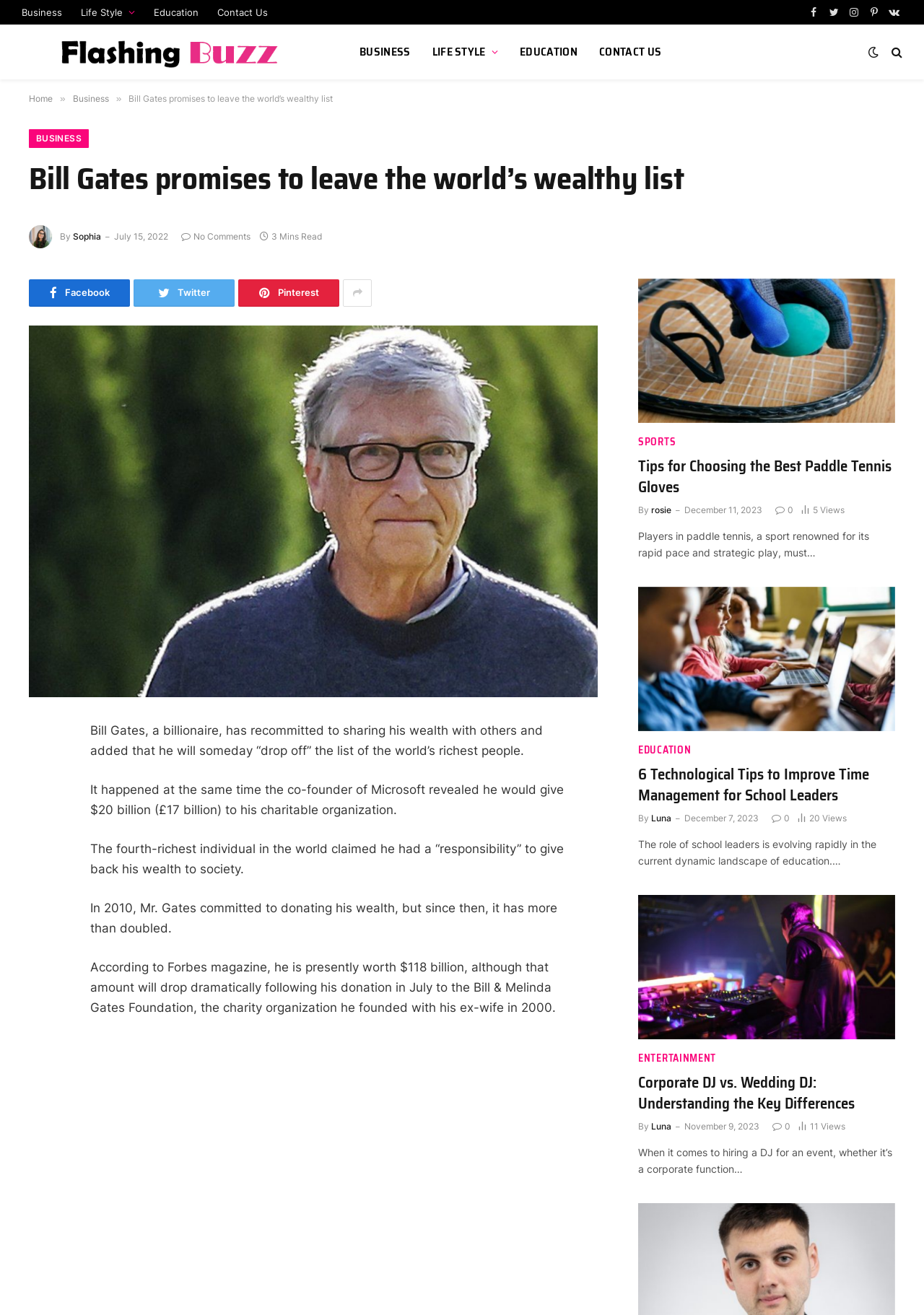Kindly determine the bounding box coordinates for the clickable area to achieve the given instruction: "View the 'Corporate DJ vs. Wedding DJ: Understanding the Key Differences' article".

[0.691, 0.681, 0.969, 0.79]